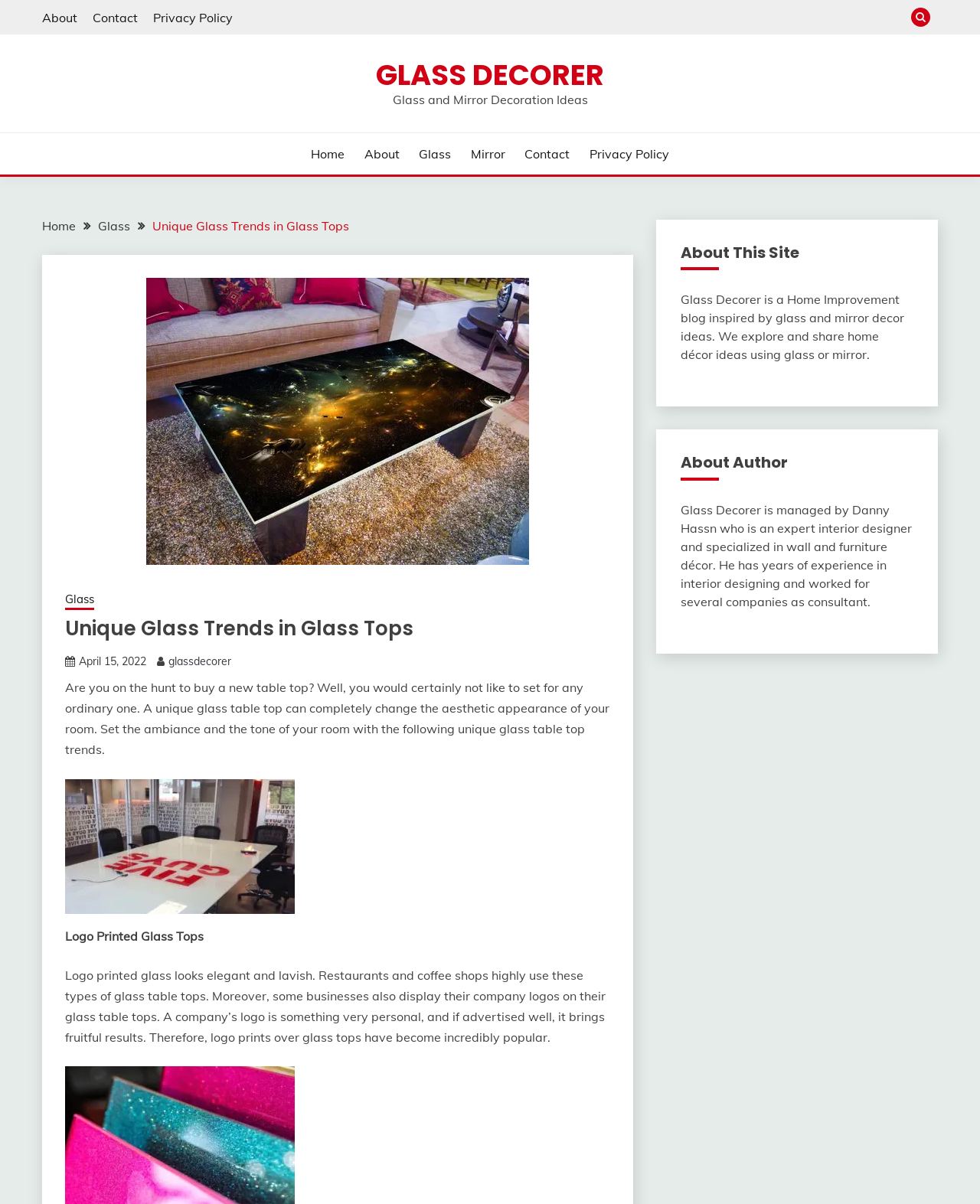Generate a thorough description of the webpage.

This webpage is about unique glass trends in glass table tops. At the top, there are several links to navigate to different sections of the website, including "About", "Contact", and "Privacy Policy". On the right side of the top section, there is a button with a search icon.

Below the top section, there is a prominent link to "GLASS DECORER" and a heading that reads "Glass and Mirror Decoration Ideas". To the left of this section, there is a navigation menu with links to "Home", "About", "Glass", "Mirror", "Contact", and "Privacy Policy".

The main content of the webpage is divided into two columns. The left column has a navigation section with breadcrumbs, showing the current page's location in the website's hierarchy. Below the breadcrumbs, there is a figure, likely an image, and a heading that reads "Unique Glass Trends in Glass Tops". There is also a link to "Glass" and a timestamp indicating when the article was published.

The main article starts below the heading, with a paragraph of text that introduces the topic of unique glass table tops. The text explains that a unique glass table top can change the aesthetic appearance of a room and sets the tone for the rest of the article.

Below the introductory paragraph, there is a figure, likely an image, and a subheading that reads "Logo Printed Glass Tops". The text below the subheading describes the benefits of logo-printed glass tops, including their elegance and popularity among restaurants and businesses.

On the right column, there are two sections. The top section has a heading that reads "About This Site" and a paragraph of text that describes the website as a home improvement blog inspired by glass and mirror decor ideas. The bottom section has a heading that reads "About Author" and a paragraph of text that describes the website's author, Danny Hassn, as an expert interior designer with years of experience.

At the bottom right corner of the webpage, there is a link with a Facebook icon.